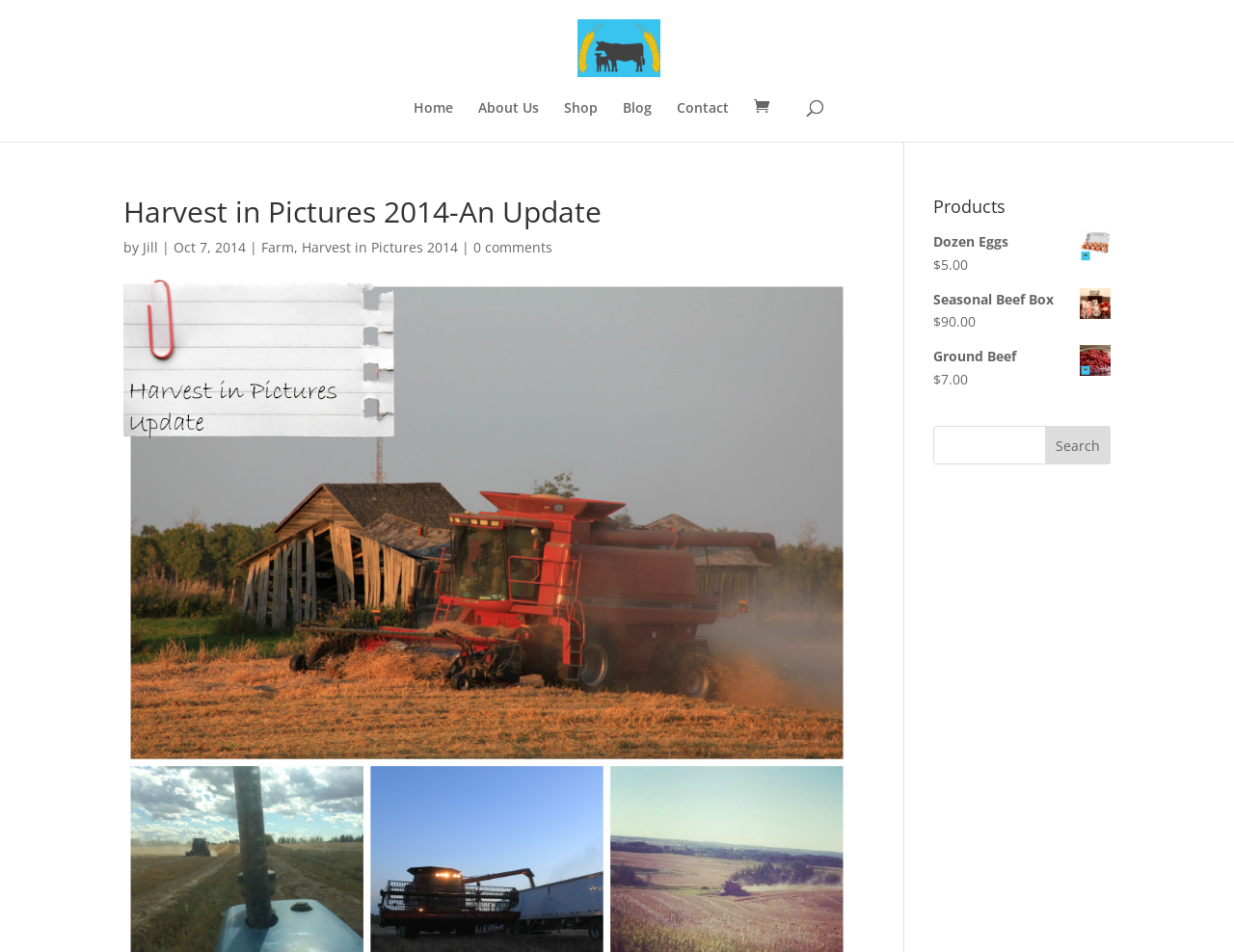Who wrote the blog post?
Relying on the image, give a concise answer in one word or a brief phrase.

Jill